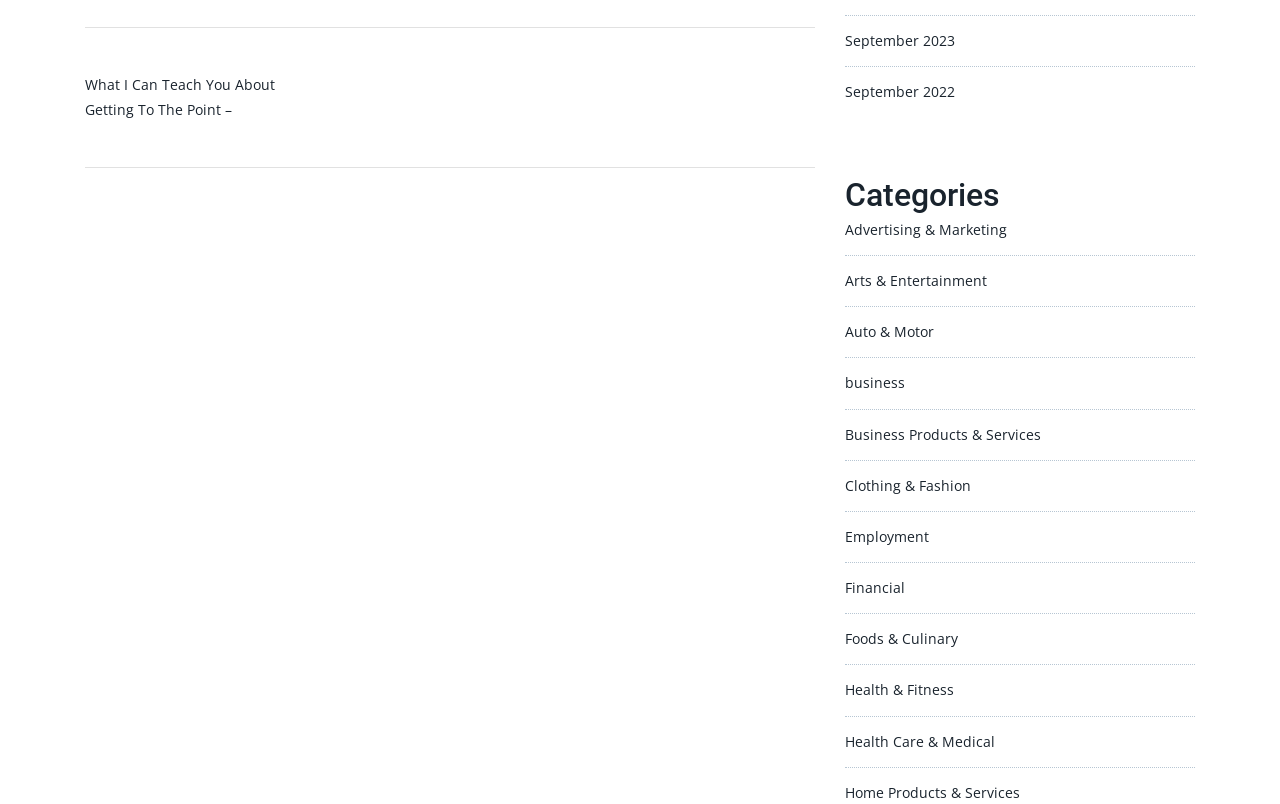What is the category below 'Employment'?
Utilize the image to construct a detailed and well-explained answer.

By analyzing the bounding box coordinates, I determined the vertical positions of the elements. The category 'Employment' has a y1 coordinate of 0.655, and the category below it has a y1 coordinate of 0.719, which corresponds to 'Financial'.